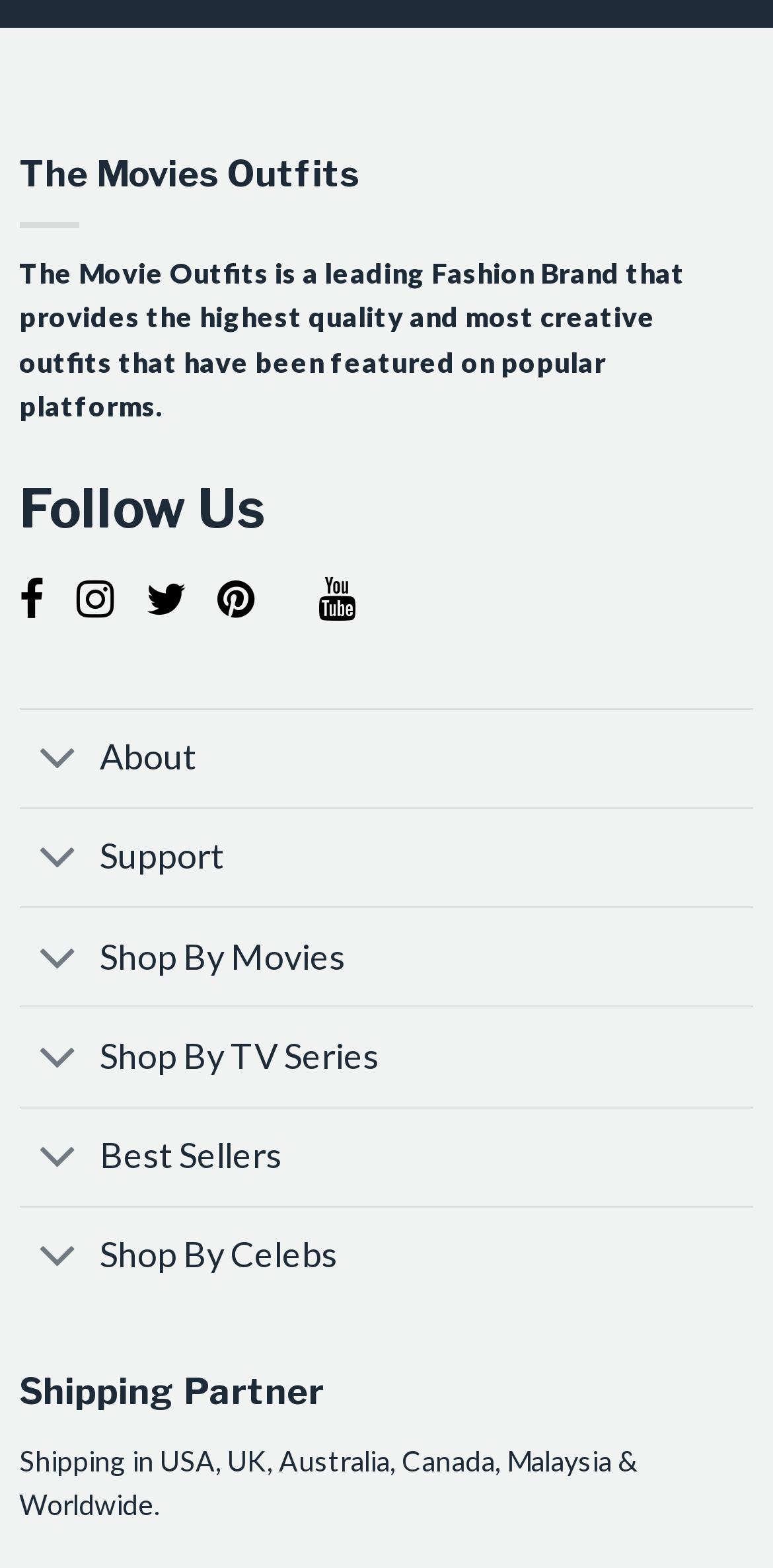Please locate the bounding box coordinates of the element that should be clicked to achieve the given instruction: "Toggle About".

[0.025, 0.451, 0.975, 0.514]